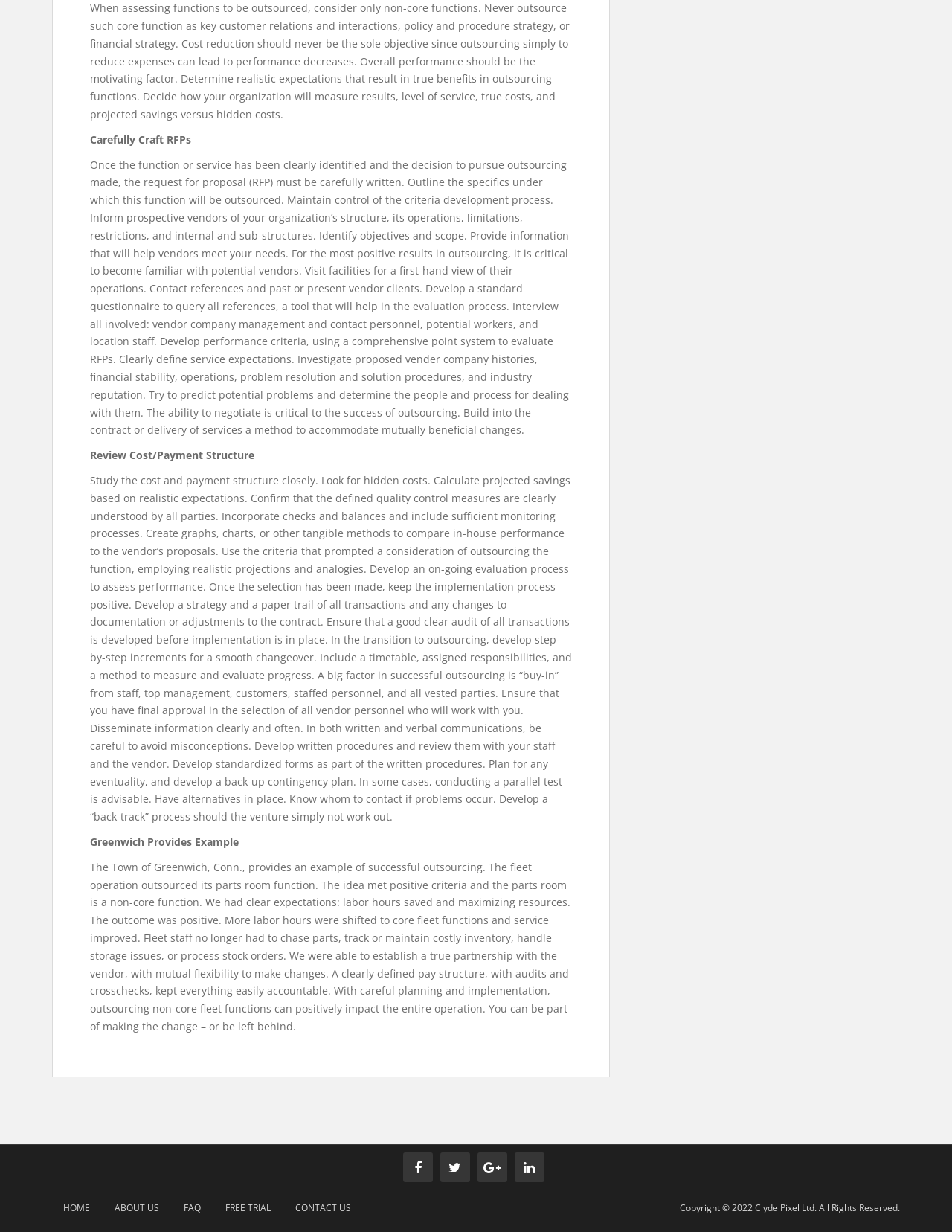Identify the bounding box of the UI element that matches this description: "About Us".

[0.109, 0.968, 0.179, 0.993]